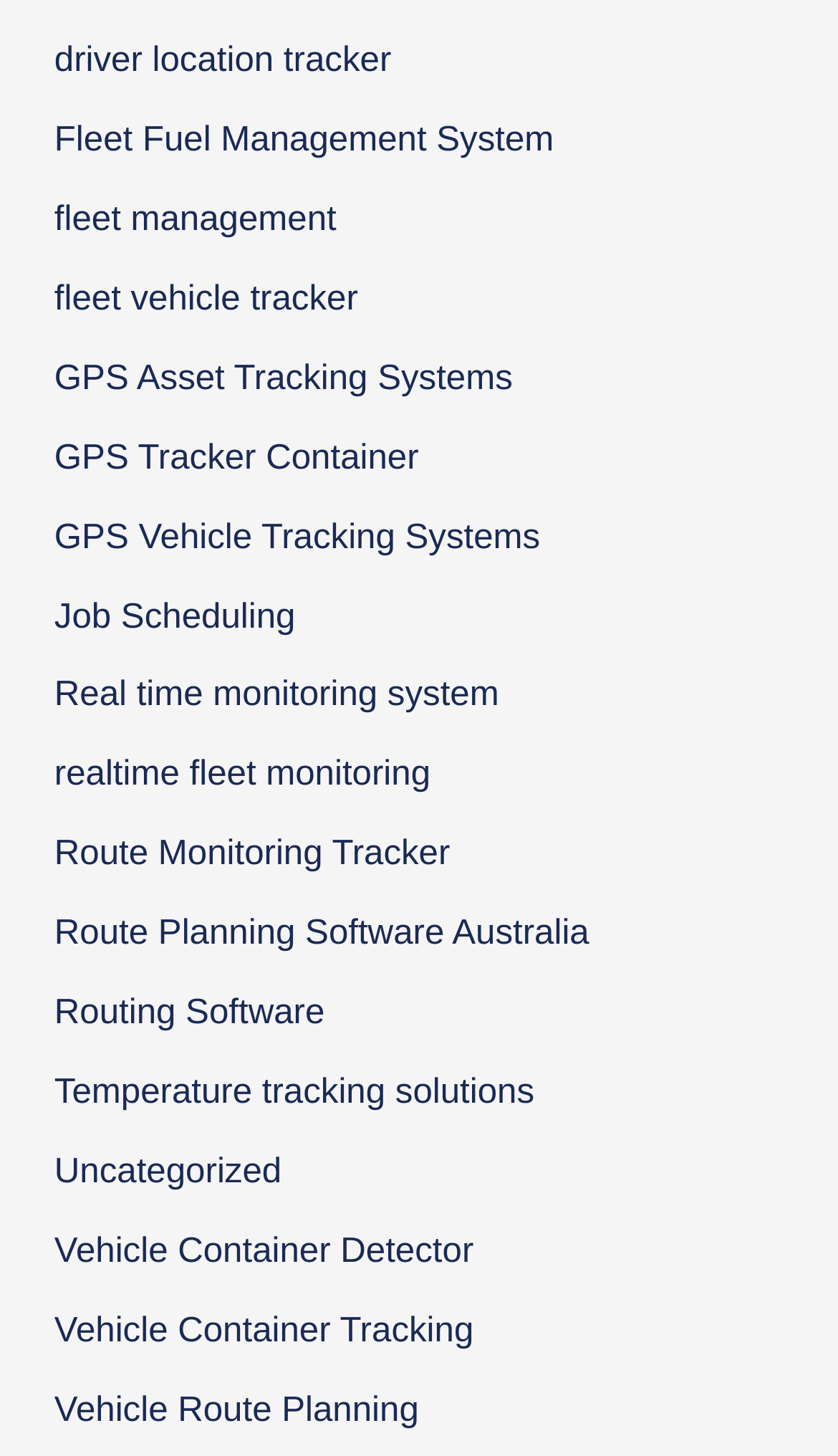Locate the bounding box coordinates of the area where you should click to accomplish the instruction: "explore real-time fleet monitoring".

[0.065, 0.519, 0.514, 0.545]